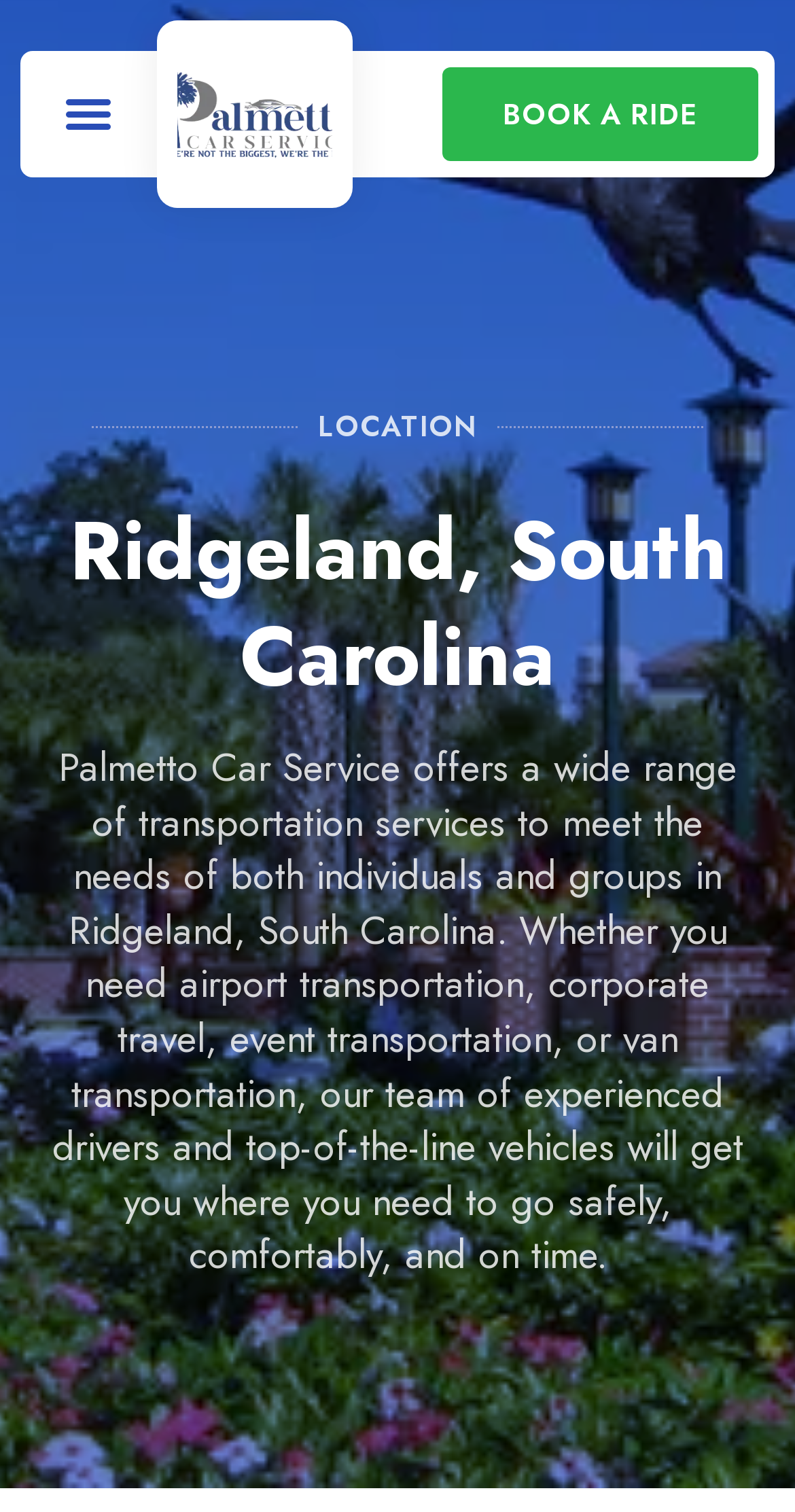What is the purpose of Palmetto Car Service?
Please provide a comprehensive answer based on the details in the screenshot.

The purpose of Palmetto Car Service is to provide a wide range of transportation services to meet the needs of both individuals and groups in Ridgeland, South Carolina, ensuring safe, comfortable, and on-time travel.